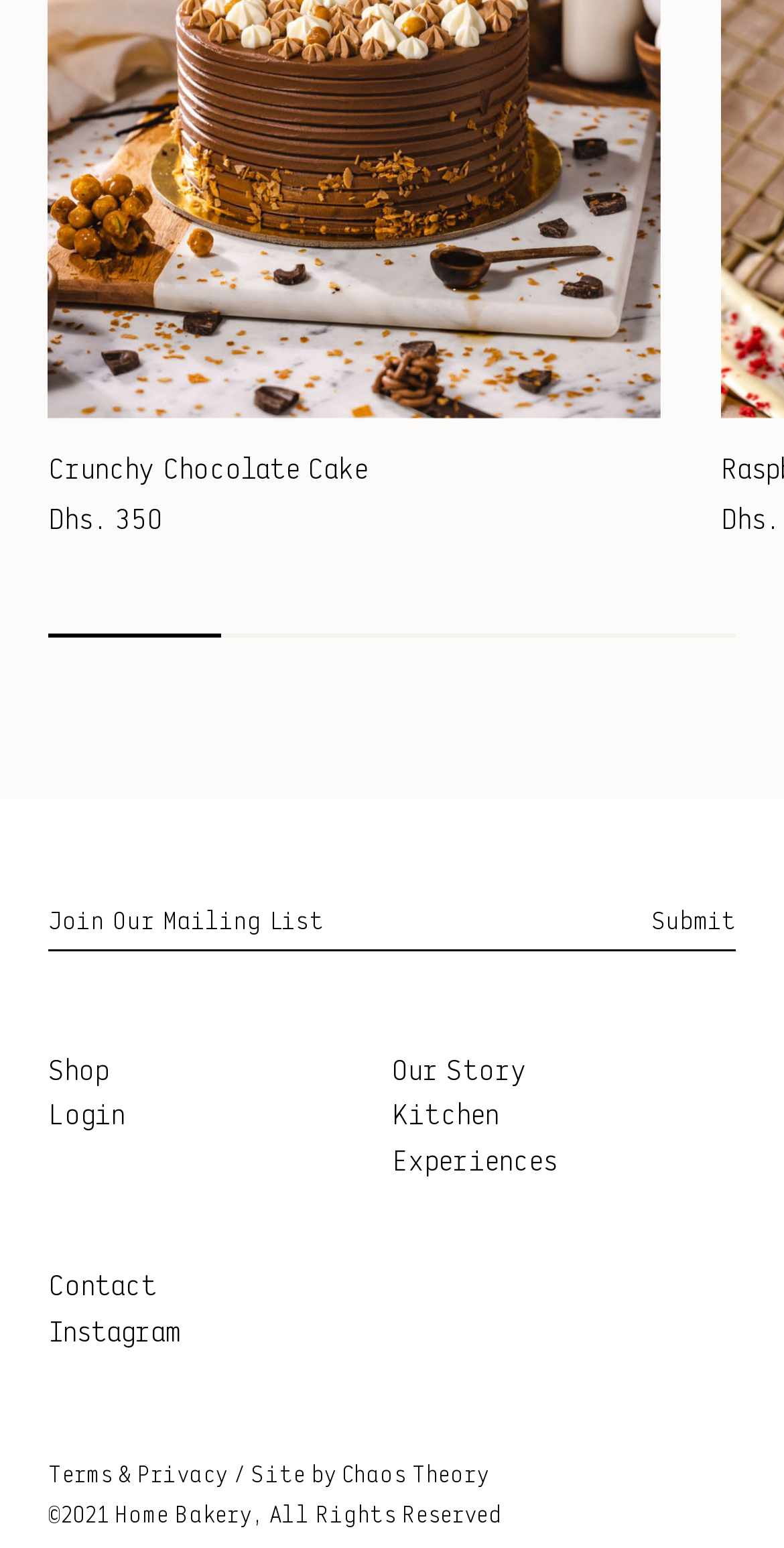Please identify the bounding box coordinates of the element that needs to be clicked to execute the following command: "Enter email to Join Our Mailing List". Provide the bounding box using four float numbers between 0 and 1, formatted as [left, top, right, bottom].

[0.062, 0.581, 0.831, 0.613]